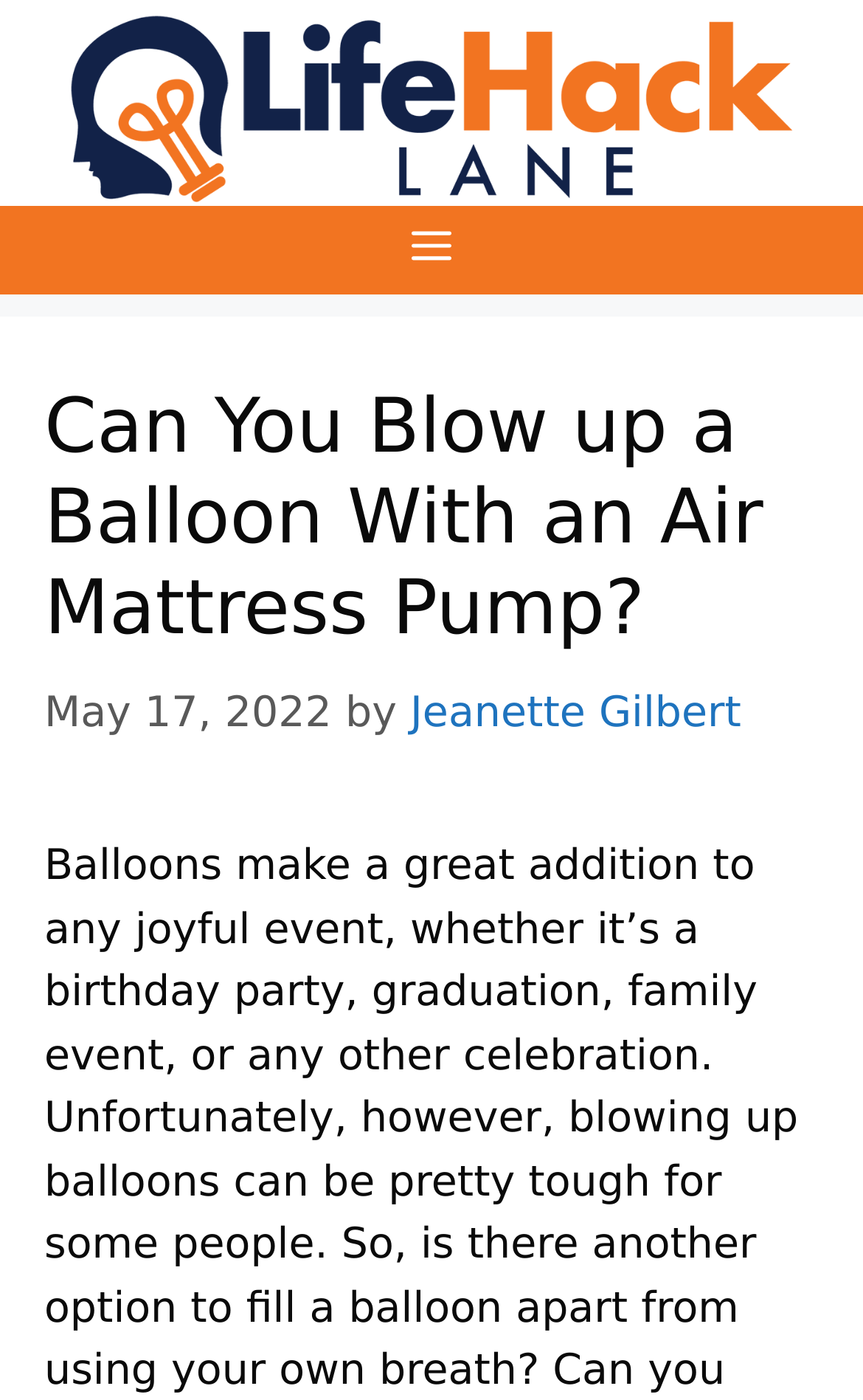Explain in detail what is displayed on the webpage.

The webpage is about a life hack related to blowing up balloons. At the top of the page, there is a banner with the site's name, "LifeHackLane", accompanied by an image of the same name. Below the banner, there is a navigation menu labeled "Primary" with a button to expand or collapse it.

The main content of the page is headed by a title, "Can You Blow up a Balloon With an Air Mattress Pump?", which is positioned near the top of the page. Below the title, there is a timestamp indicating that the article was published on May 17, 2022. The author's name, "Jeanette Gilbert", is mentioned next to the timestamp.

There are no other UI elements or images mentioned in the accessibility tree, but the meta description suggests that the article will discuss the challenges of blowing up balloons and possibly provide a solution using an air mattress pump.